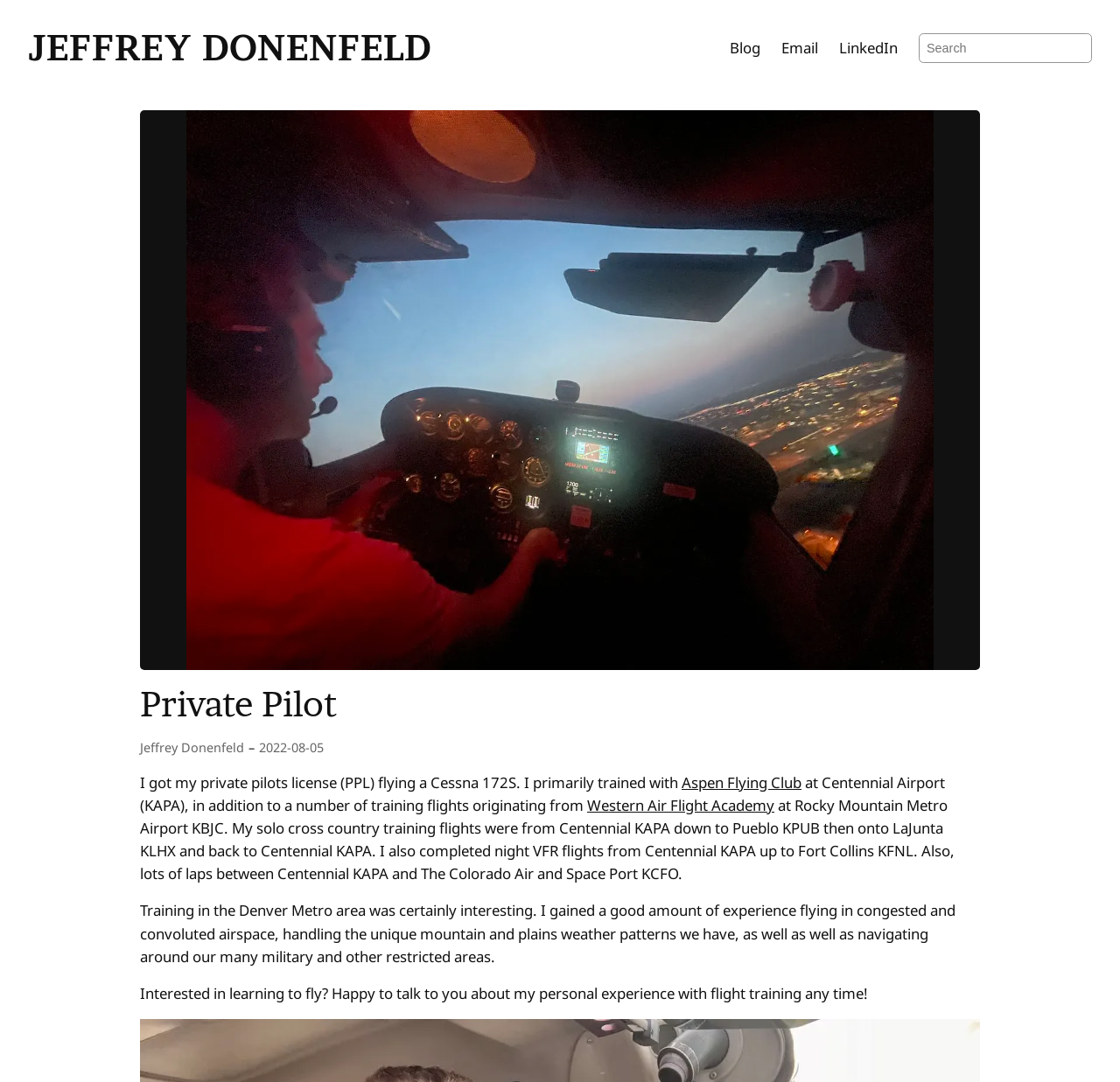Locate the bounding box coordinates of the element to click to perform the following action: 'Search for something'. The coordinates should be given as four float values between 0 and 1, in the form of [left, top, right, bottom].

[0.82, 0.031, 0.975, 0.058]